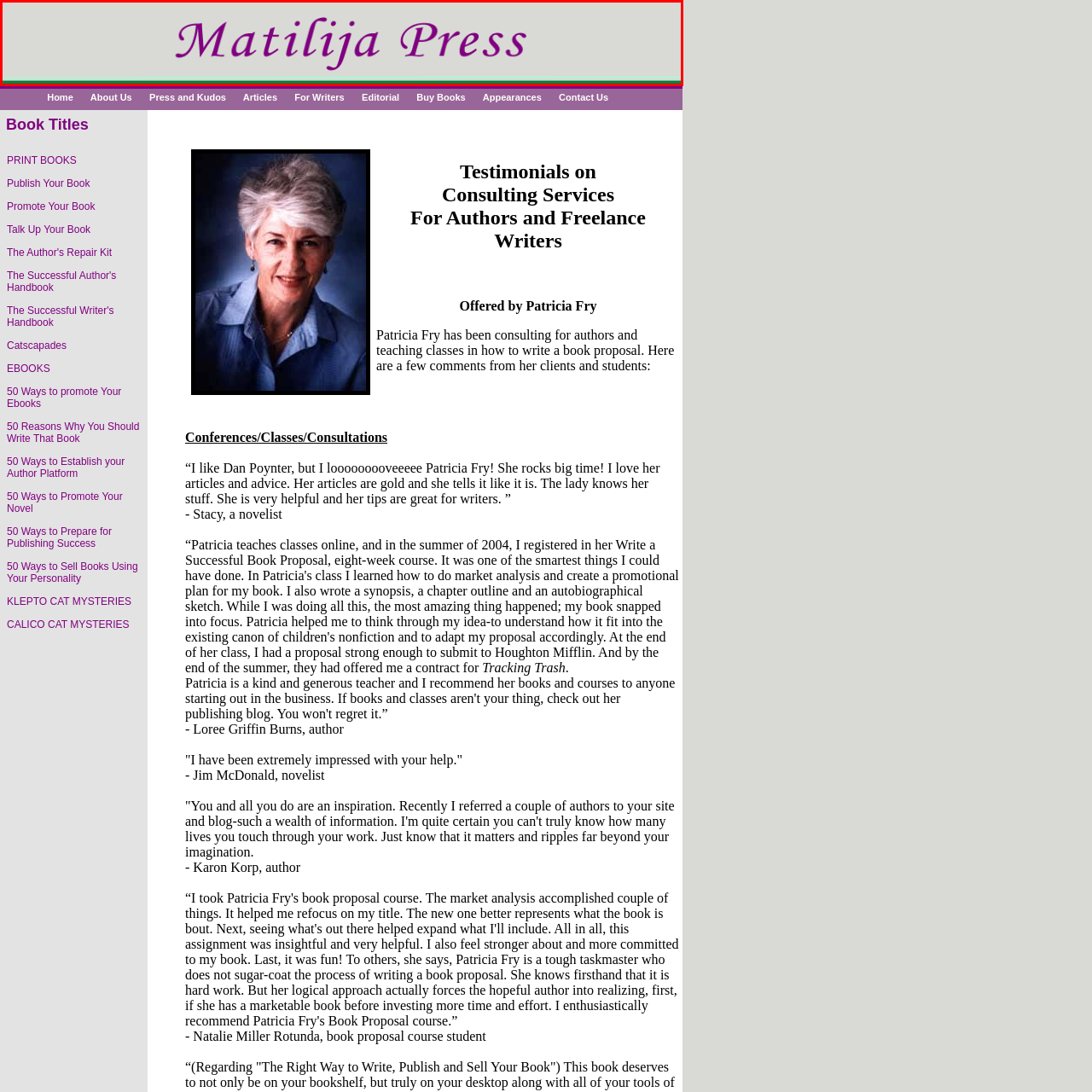Look at the image segment within the red box, What is the purpose of the green underline? Give a brief response in one word or phrase.

add sophistication